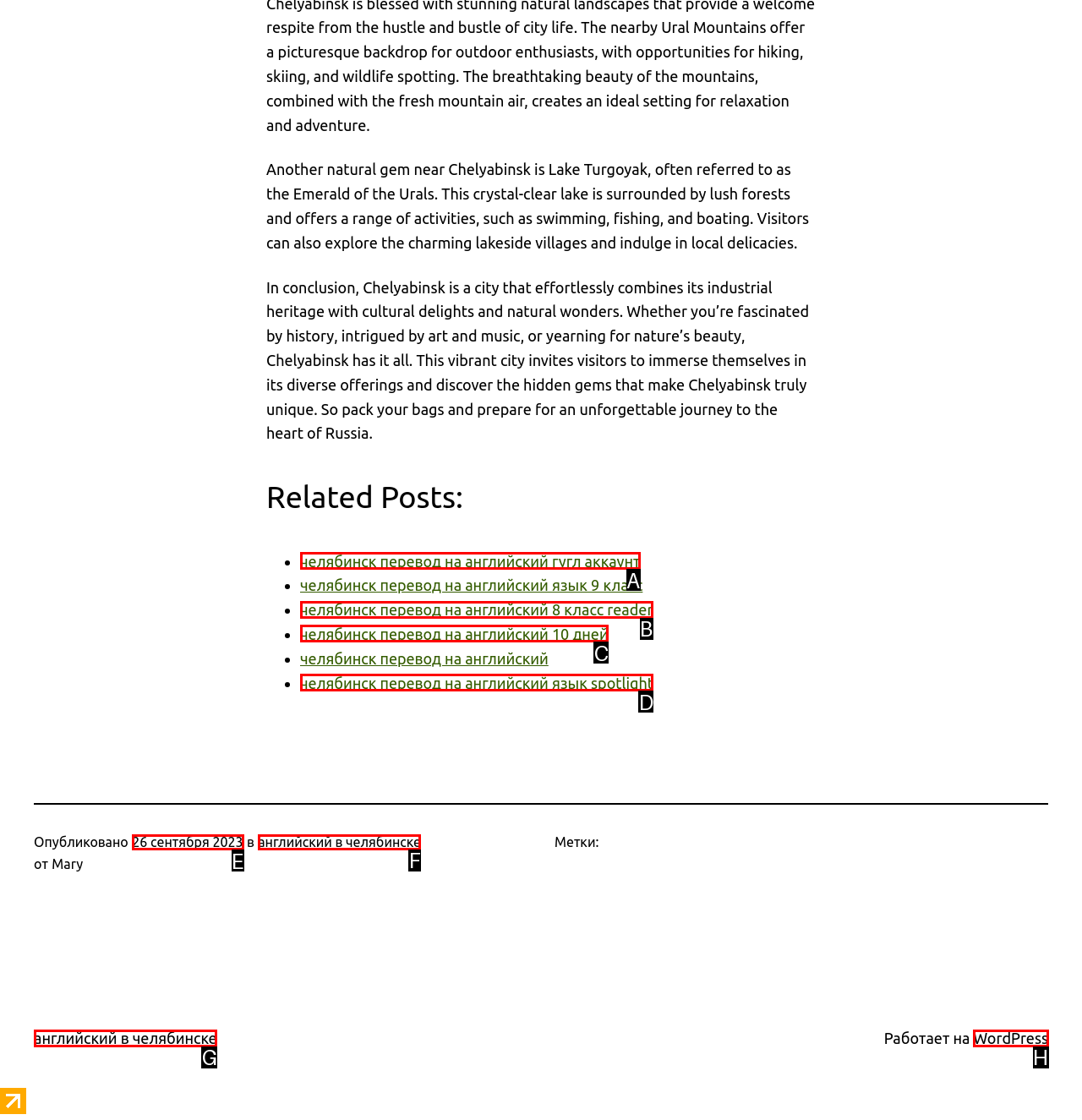Identify the correct lettered option to click in order to perform this task: Check the publication date. Respond with the letter.

E